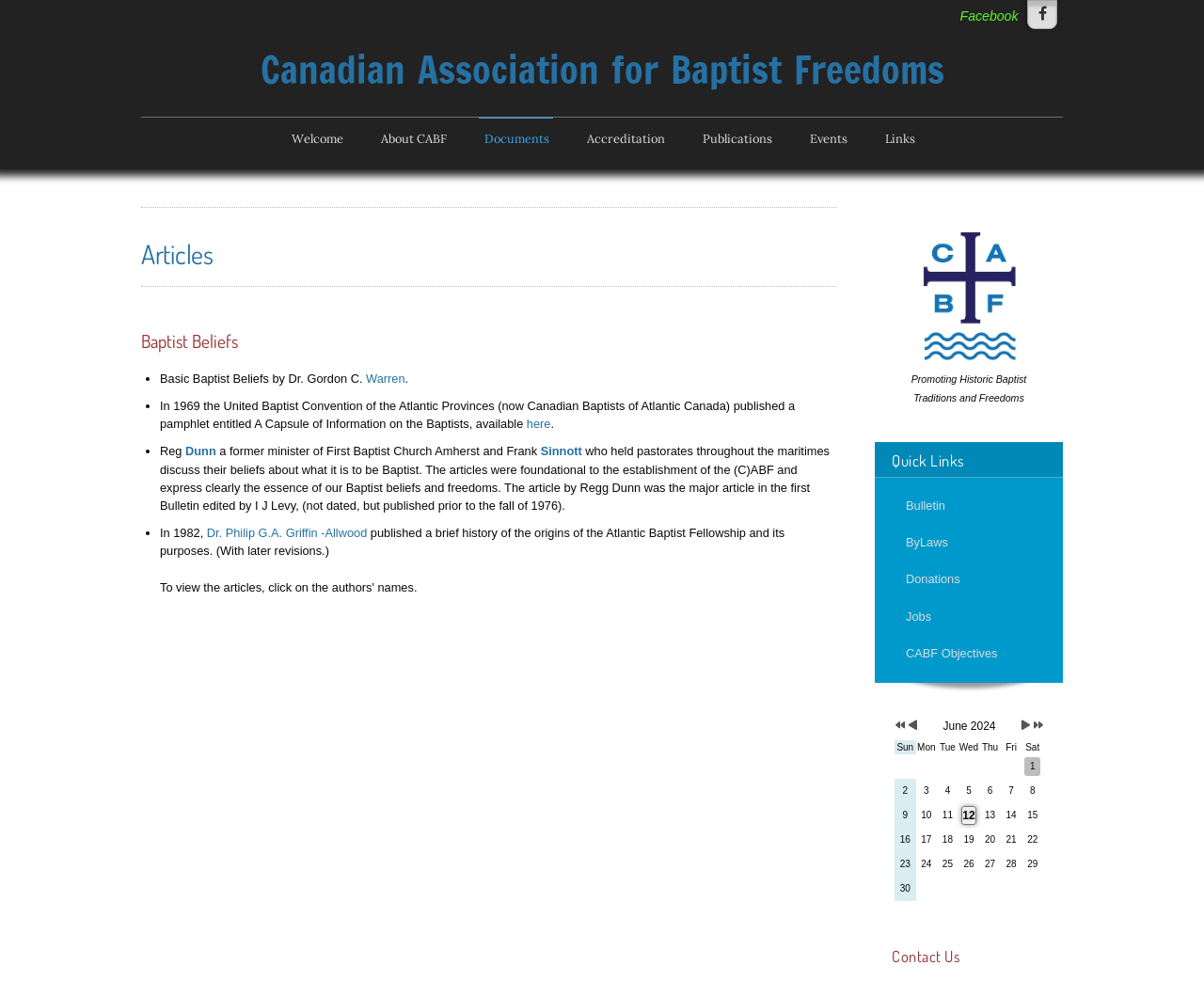Identify the bounding box coordinates for the element that needs to be clicked to fulfill this instruction: "Click on the Facebook link". Provide the coordinates in the format of four float numbers between 0 and 1: [left, top, right, bottom].

[0.797, 0.008, 0.846, 0.024]